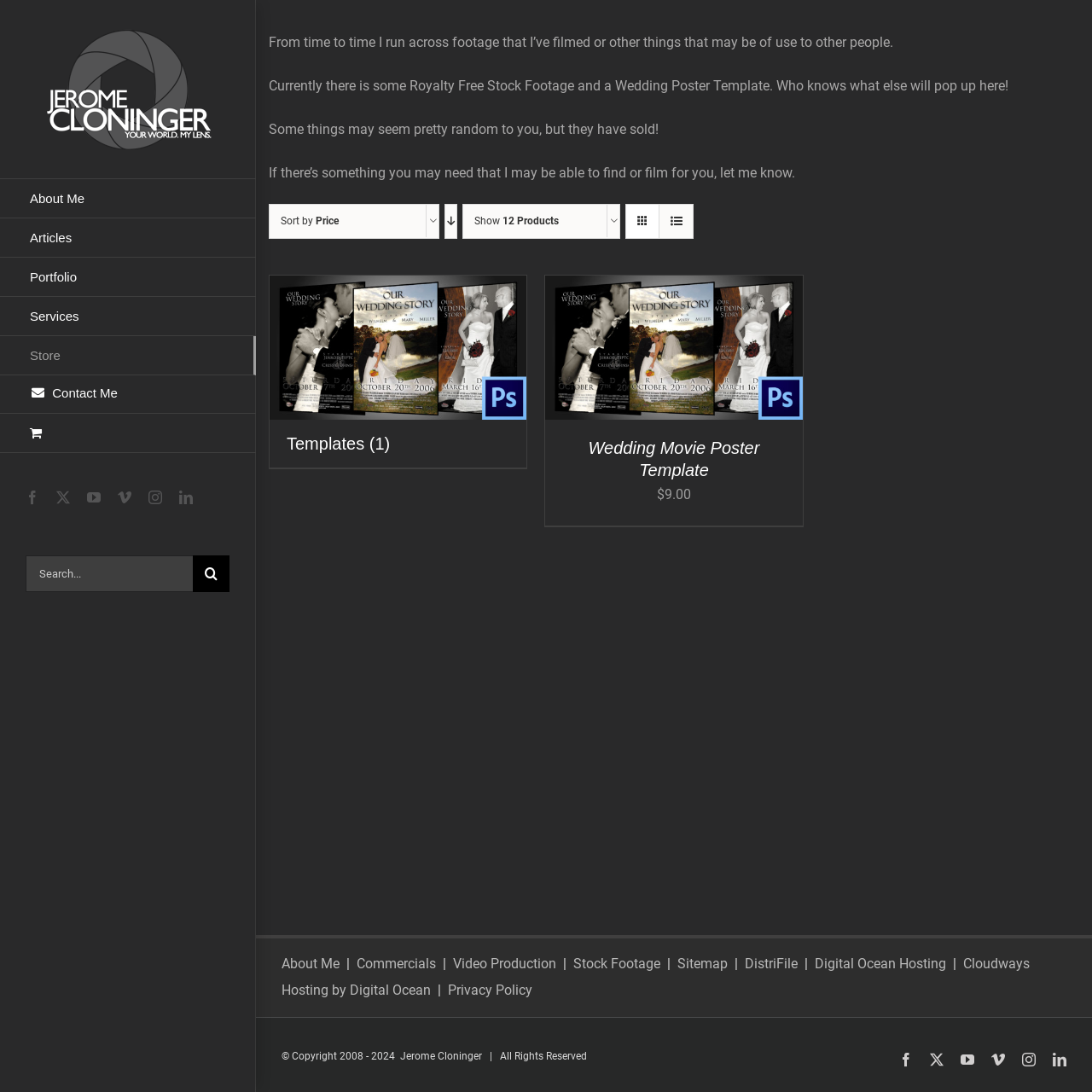Locate the bounding box coordinates of the clickable element to fulfill the following instruction: "Visit product category Templates". Provide the coordinates as four float numbers between 0 and 1 in the format [left, top, right, bottom].

[0.247, 0.256, 0.482, 0.428]